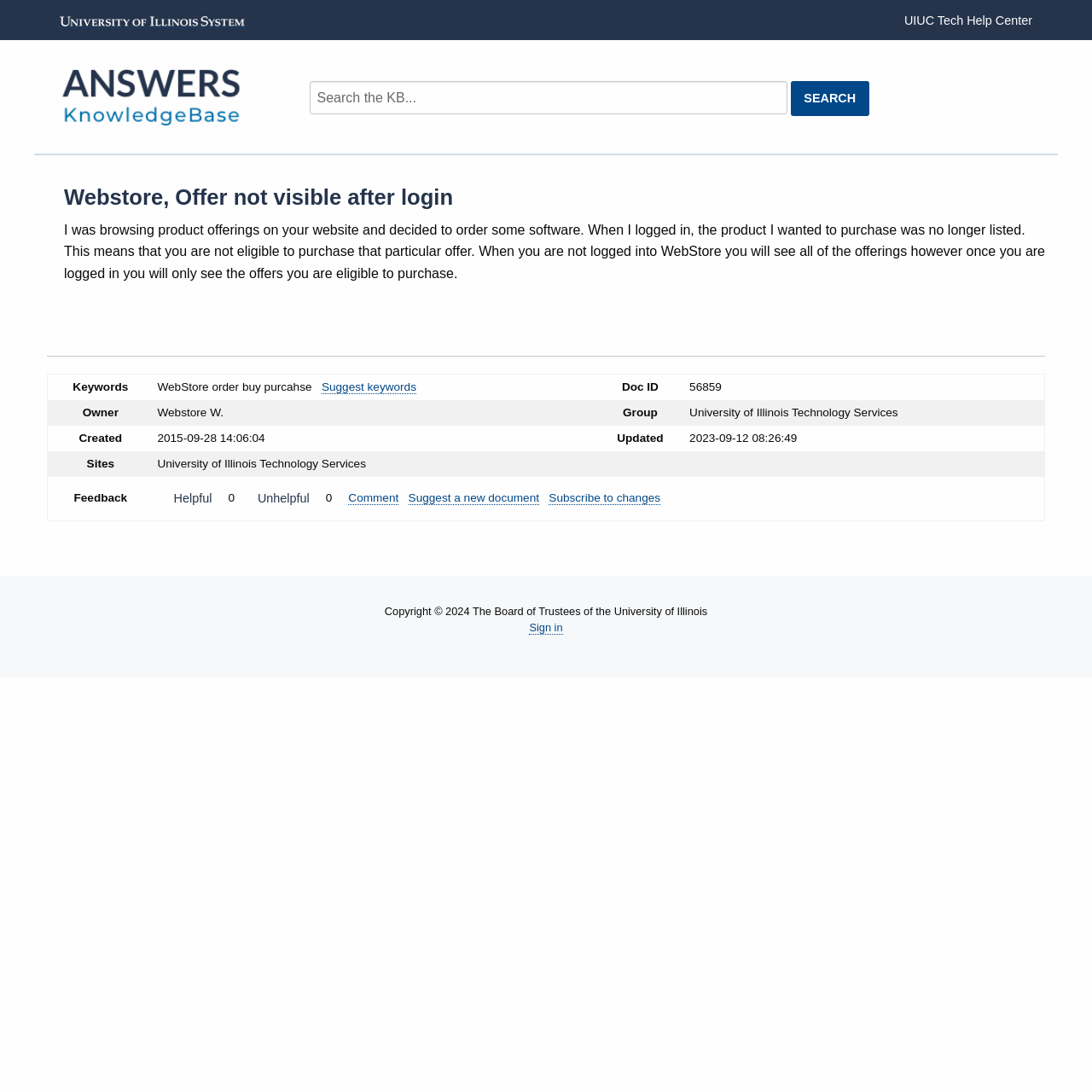Please locate the clickable area by providing the bounding box coordinates to follow this instruction: "Search for a term".

[0.283, 0.056, 0.945, 0.106]